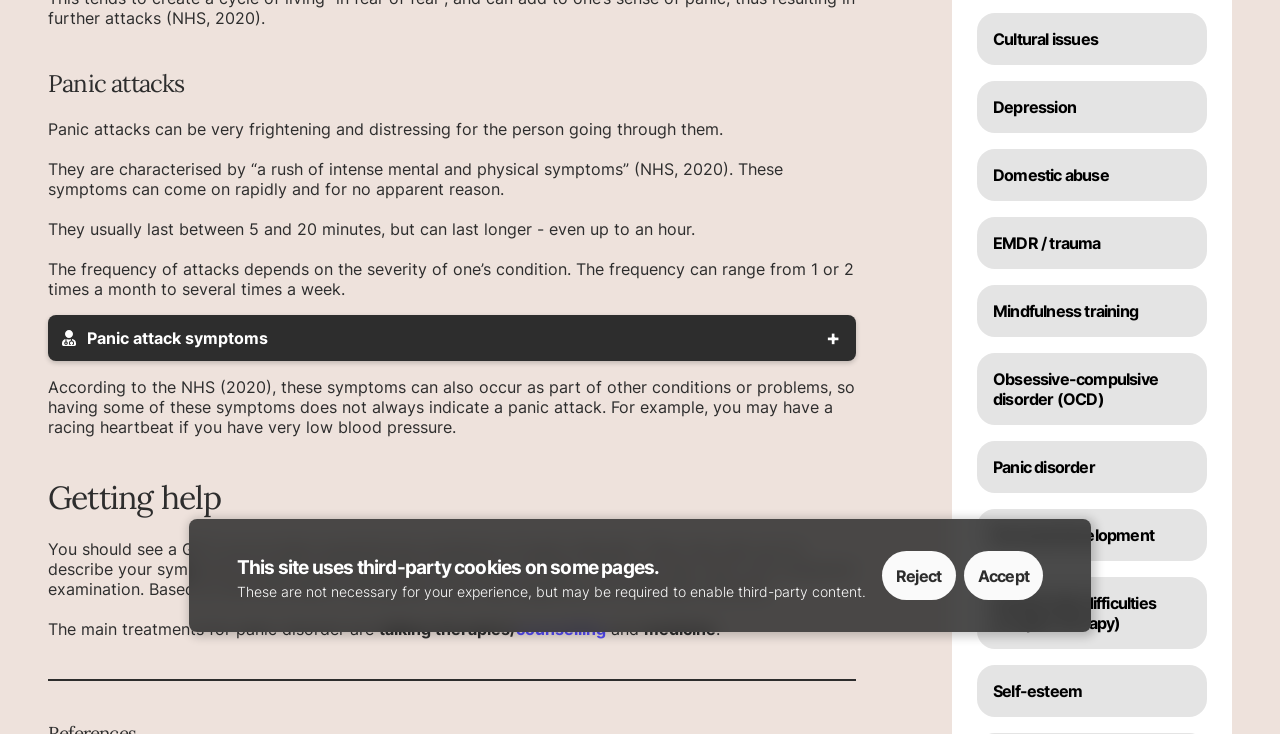Locate and provide the bounding box coordinates for the HTML element that matches this description: "Relationship difficulties (couples therapy)".

[0.763, 0.786, 0.943, 0.884]